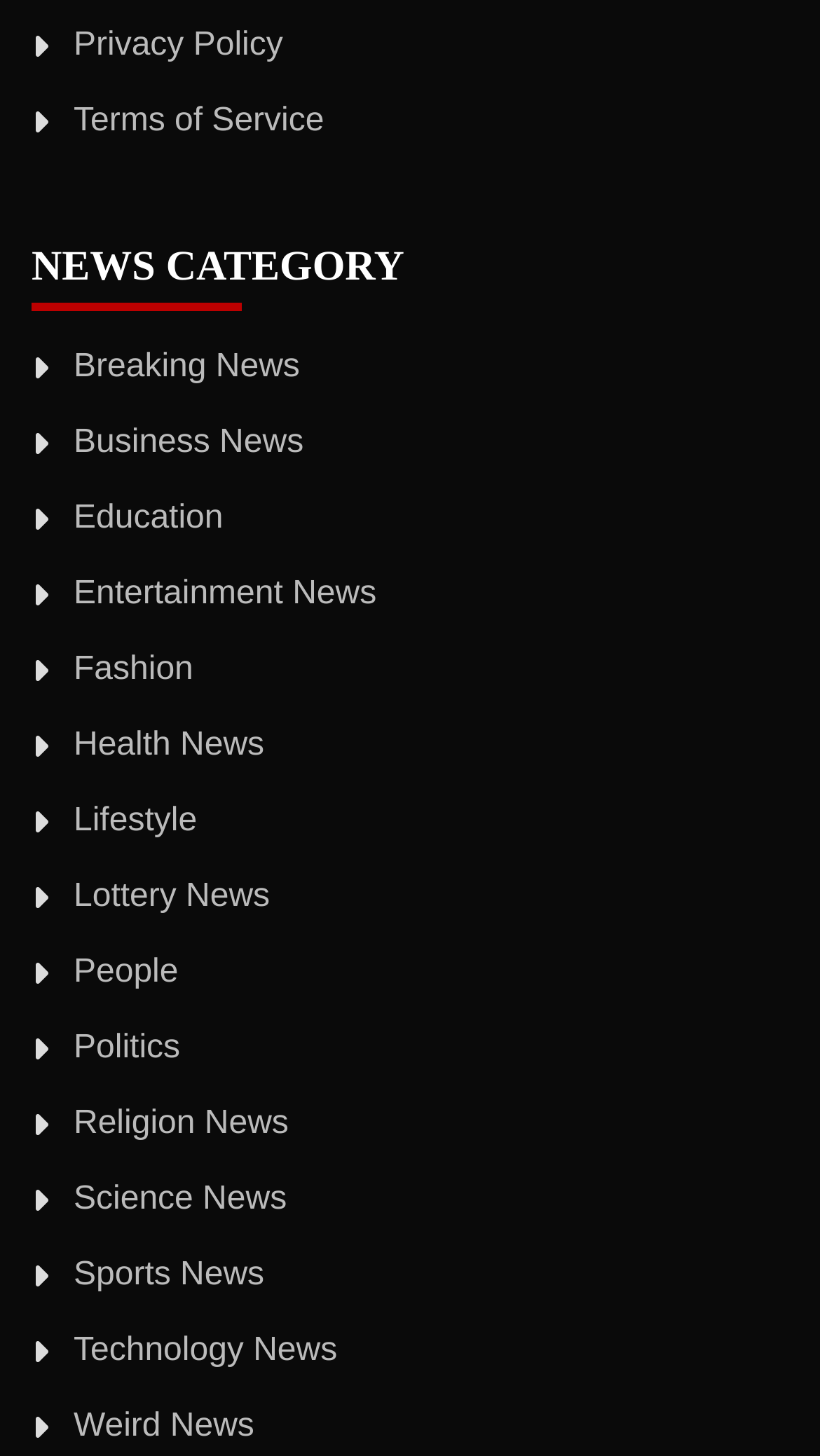Is there a news category for Sports?
Examine the screenshot and reply with a single word or phrase.

Yes